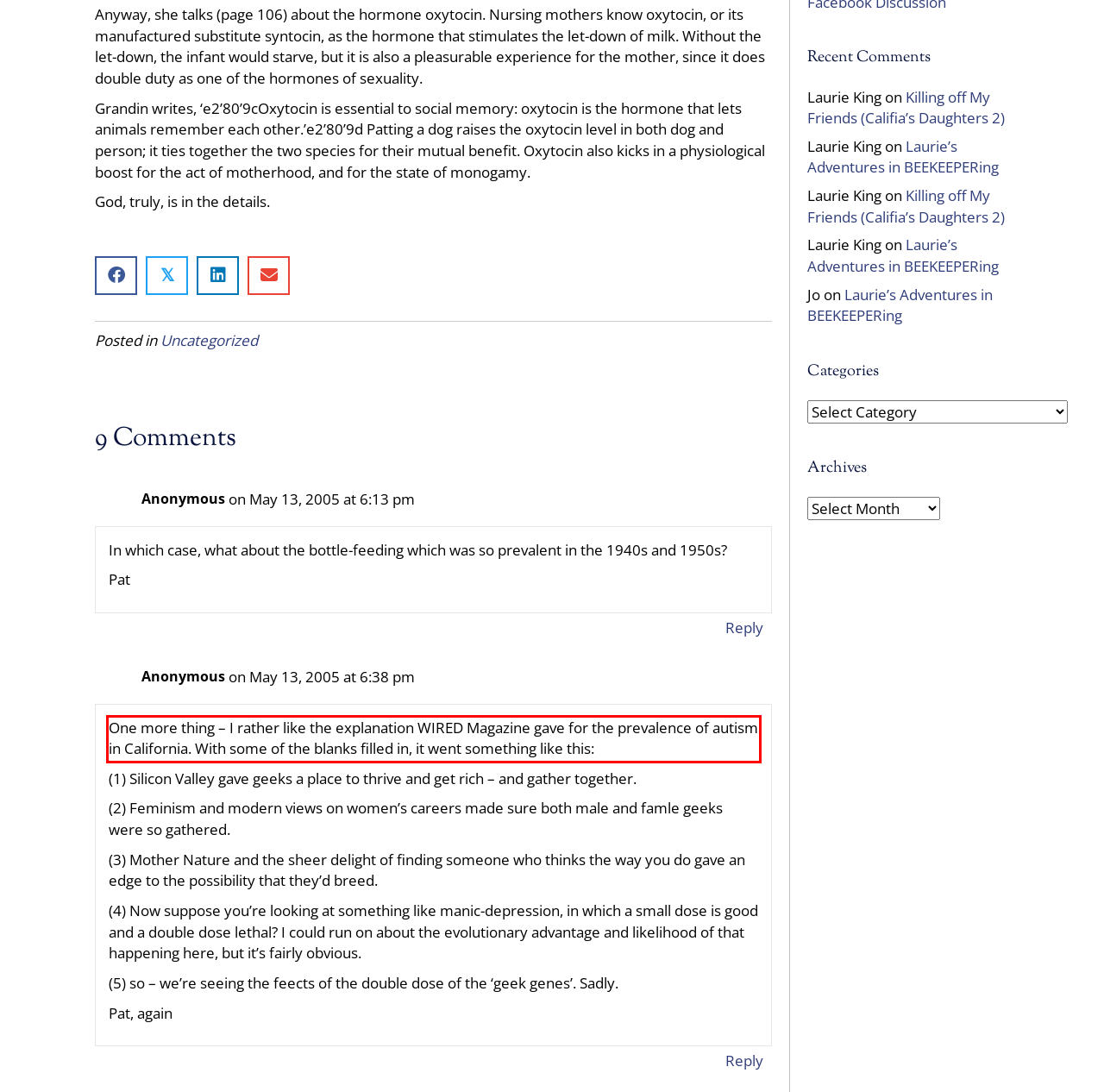Within the provided webpage screenshot, find the red rectangle bounding box and perform OCR to obtain the text content.

One more thing – I rather like the explanation WIRED Magazine gave for the prevalence of autism in California. With some of the blanks filled in, it went something like this: